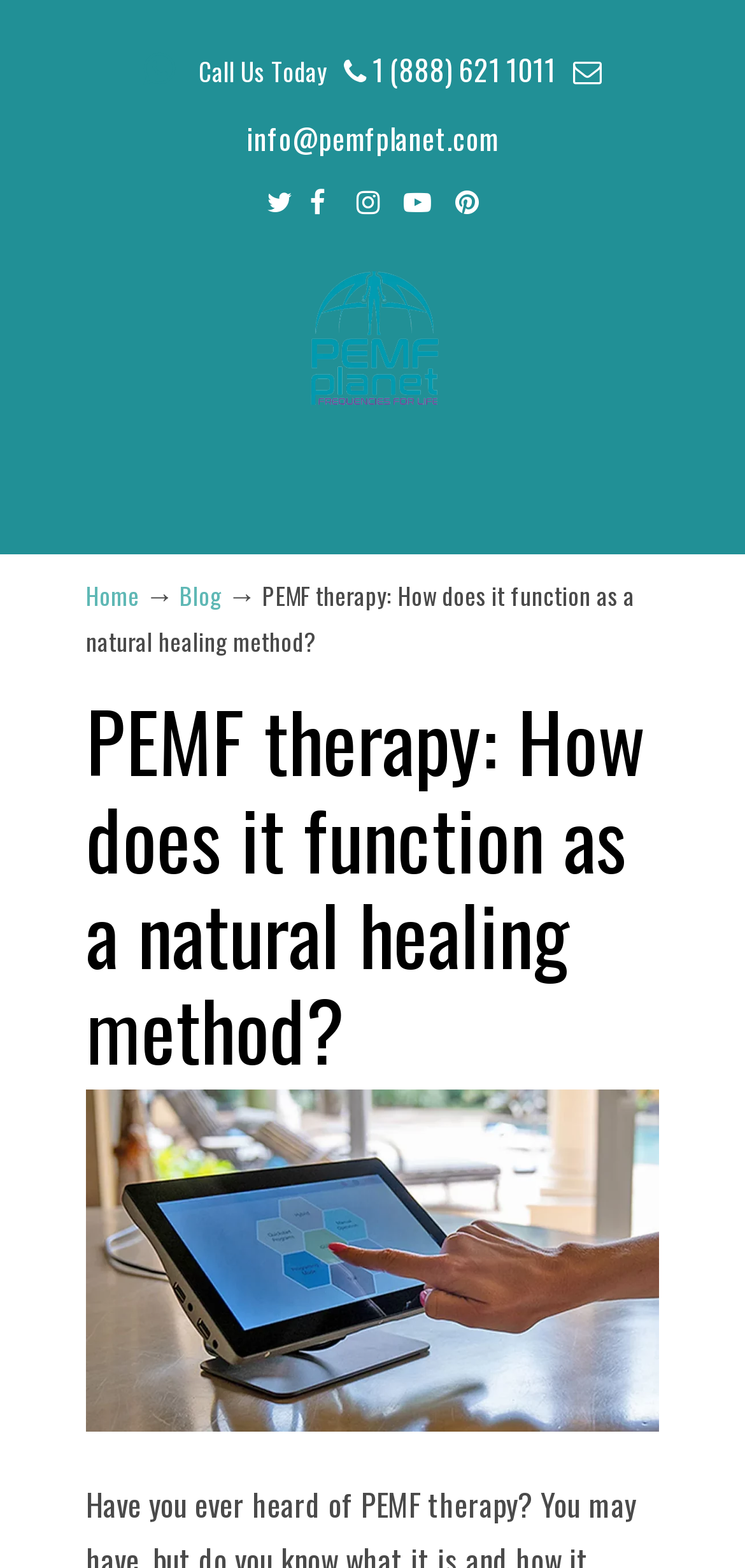Please specify the bounding box coordinates for the clickable region that will help you carry out the instruction: "Read the Blog".

[0.241, 0.369, 0.298, 0.392]